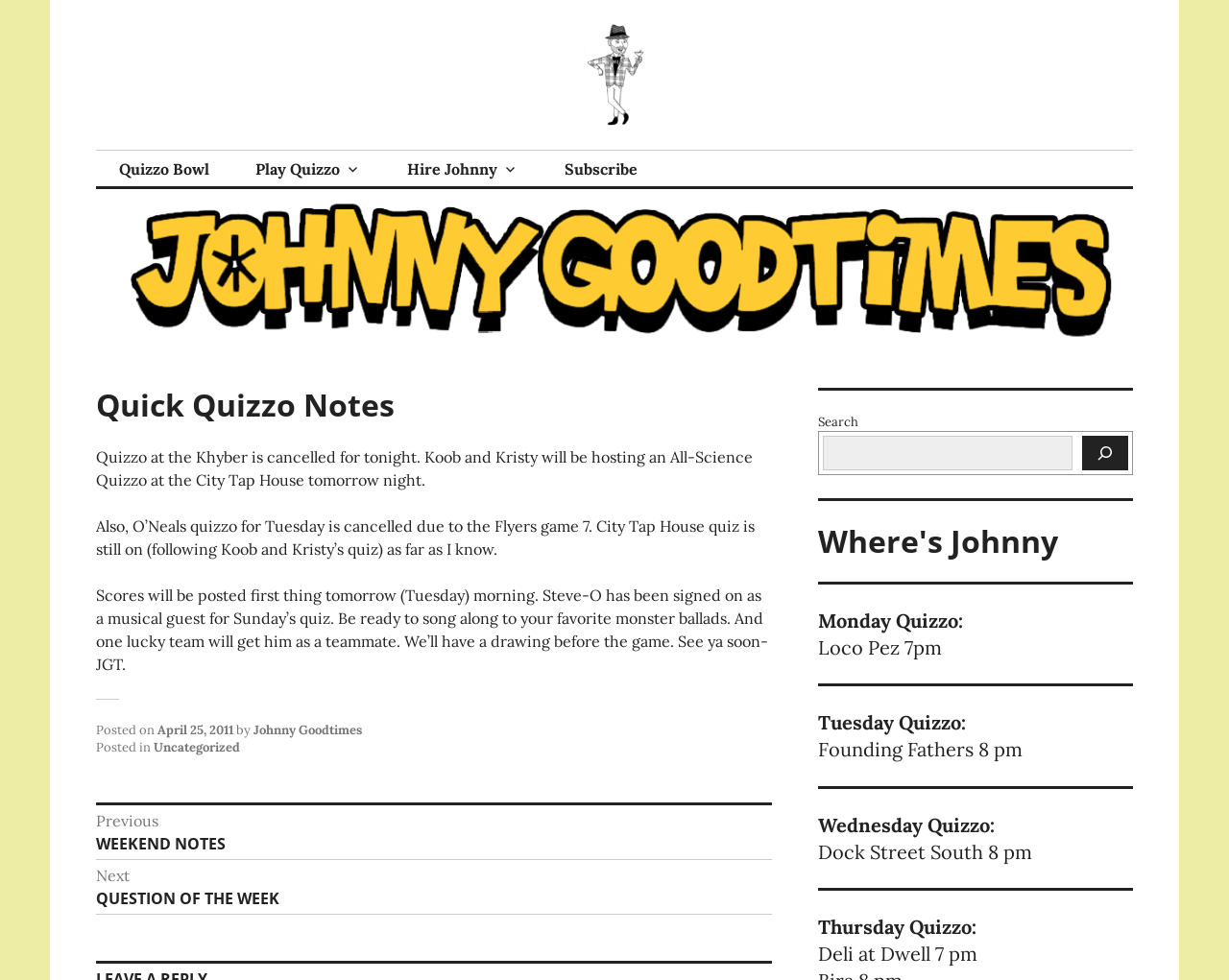Pinpoint the bounding box coordinates of the element you need to click to execute the following instruction: "Search for something". The bounding box should be represented by four float numbers between 0 and 1, in the format [left, top, right, bottom].

[0.88, 0.445, 0.918, 0.48]